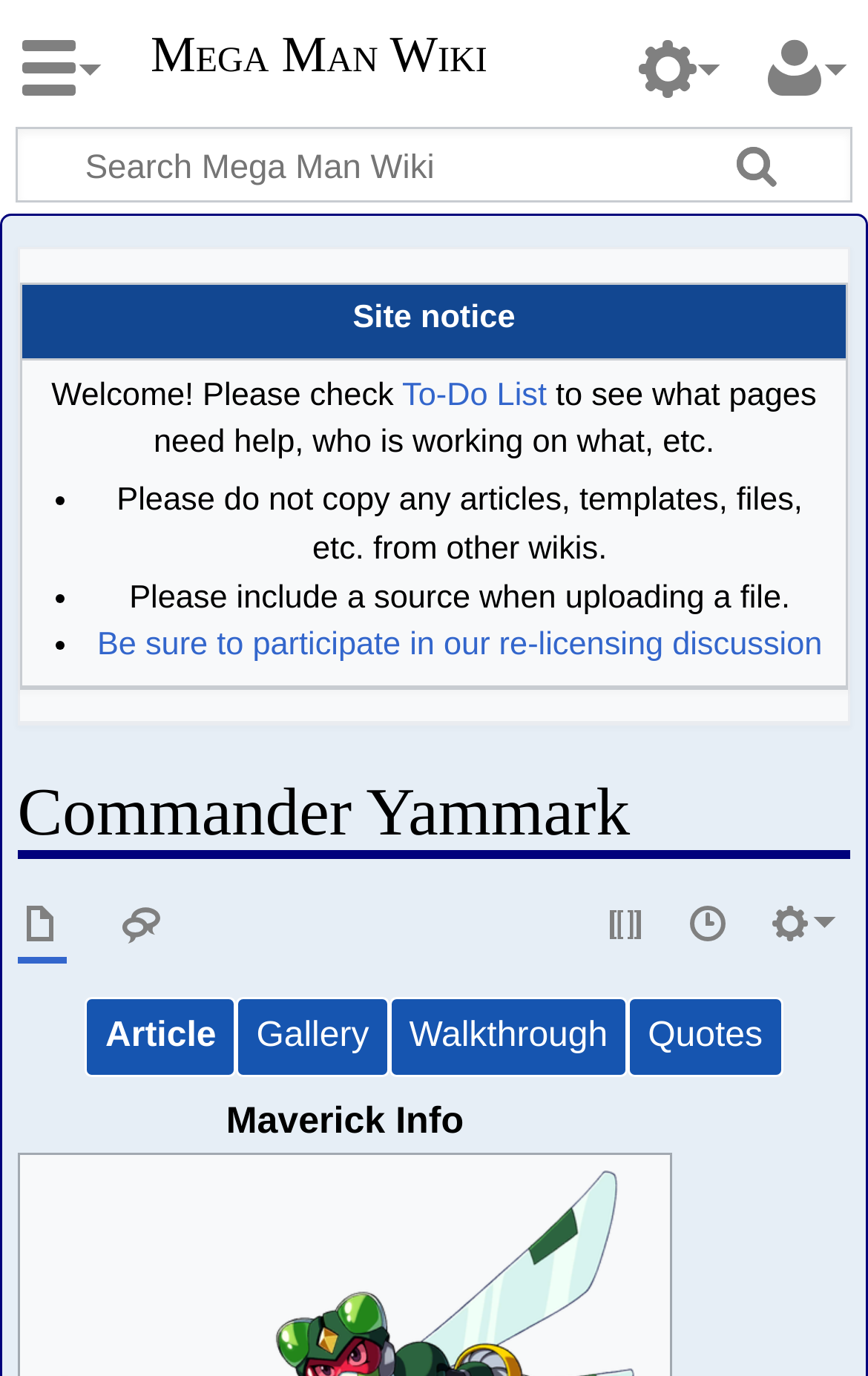What is the name of the Maverick from the X era?
Using the information from the image, answer the question thoroughly.

I found the answer by looking at the heading element with the text 'Commander Yammark' which is a prominent element on the webpage, indicating that it is the main topic of the page.